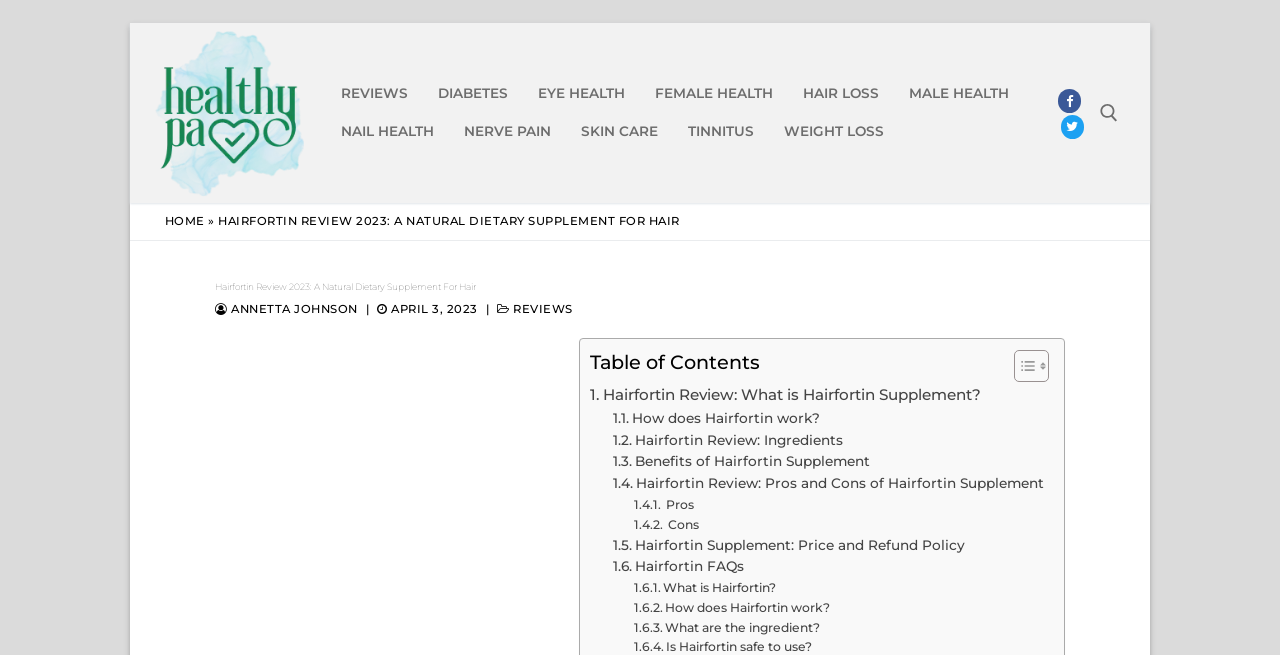Using the given description, provide the bounding box coordinates formatted as (top-left x, top-left y, bottom-right x, bottom-right y), with all values being floating point numbers between 0 and 1. Description: parent_node: Search for: aria-label="submit search"

[0.823, 0.301, 0.868, 0.364]